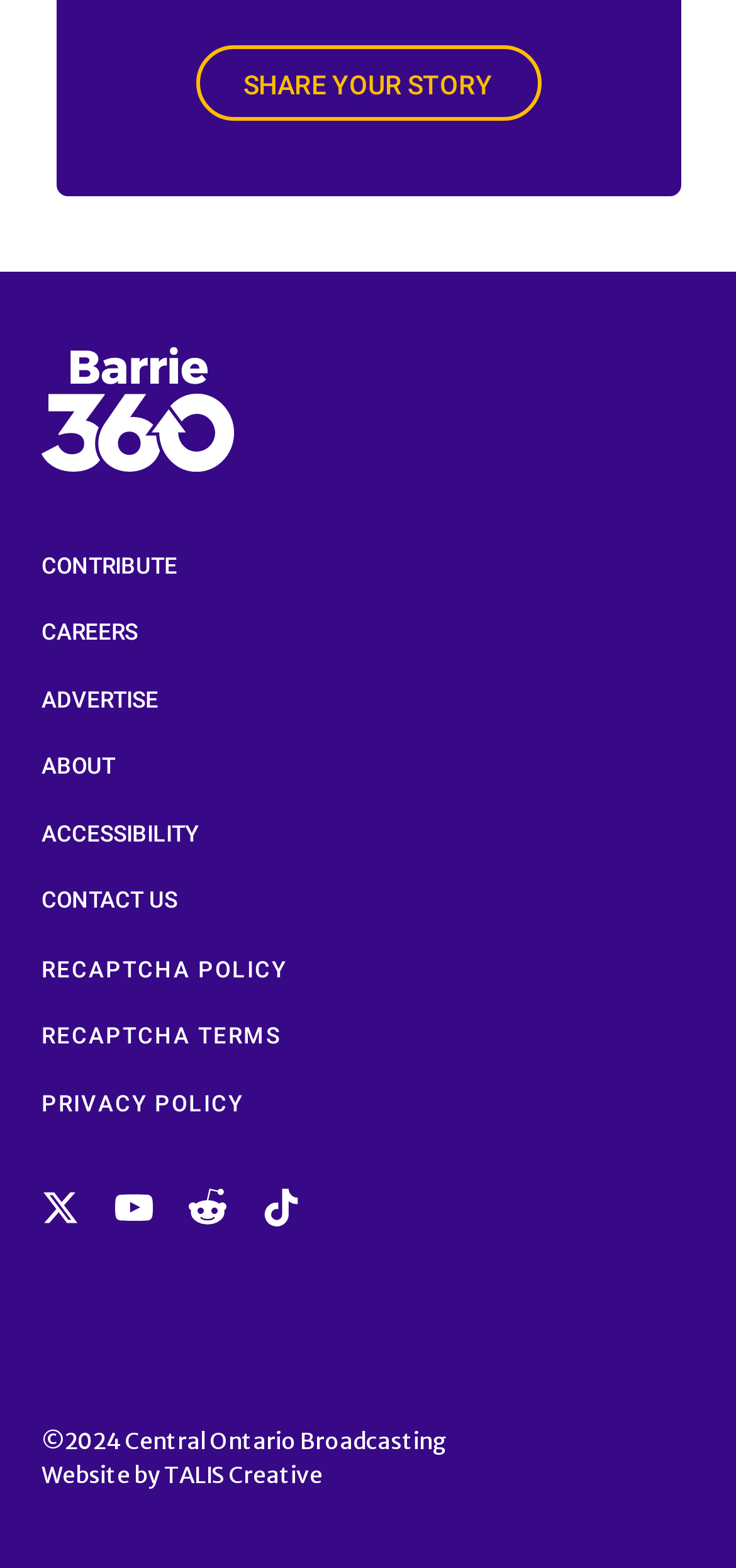Analyze the image and answer the question with as much detail as possible: 
How many social media links are at the bottom of the webpage?

At the bottom of the webpage, there are four social media links, which are Twitter, YouTube, Reddit, and TikTok, each represented by an SVG icon.